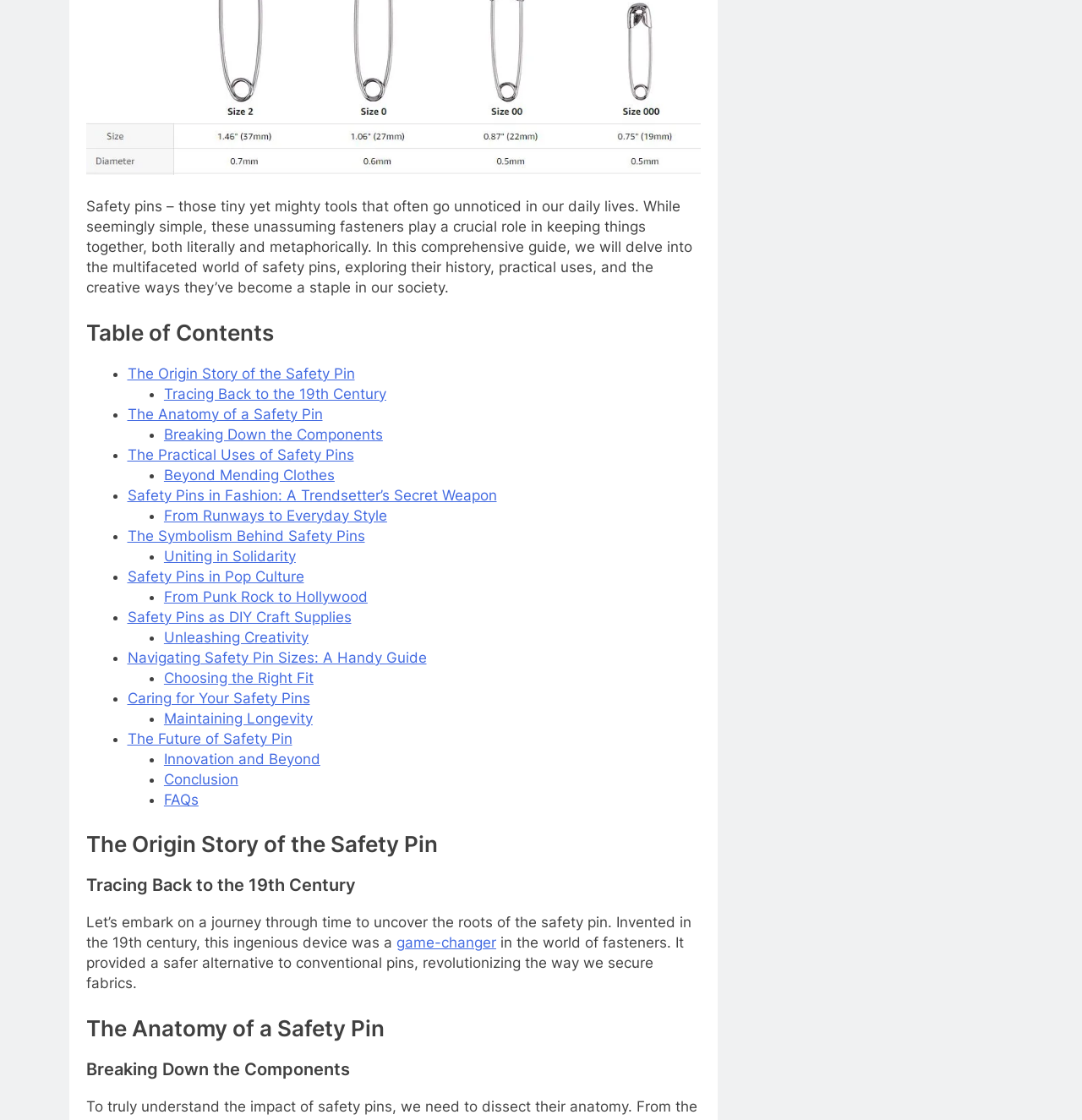Provide the bounding box coordinates for the specified HTML element described in this description: "Choosing the Right Fit". The coordinates should be four float numbers ranging from 0 to 1, in the format [left, top, right, bottom].

[0.151, 0.598, 0.29, 0.613]